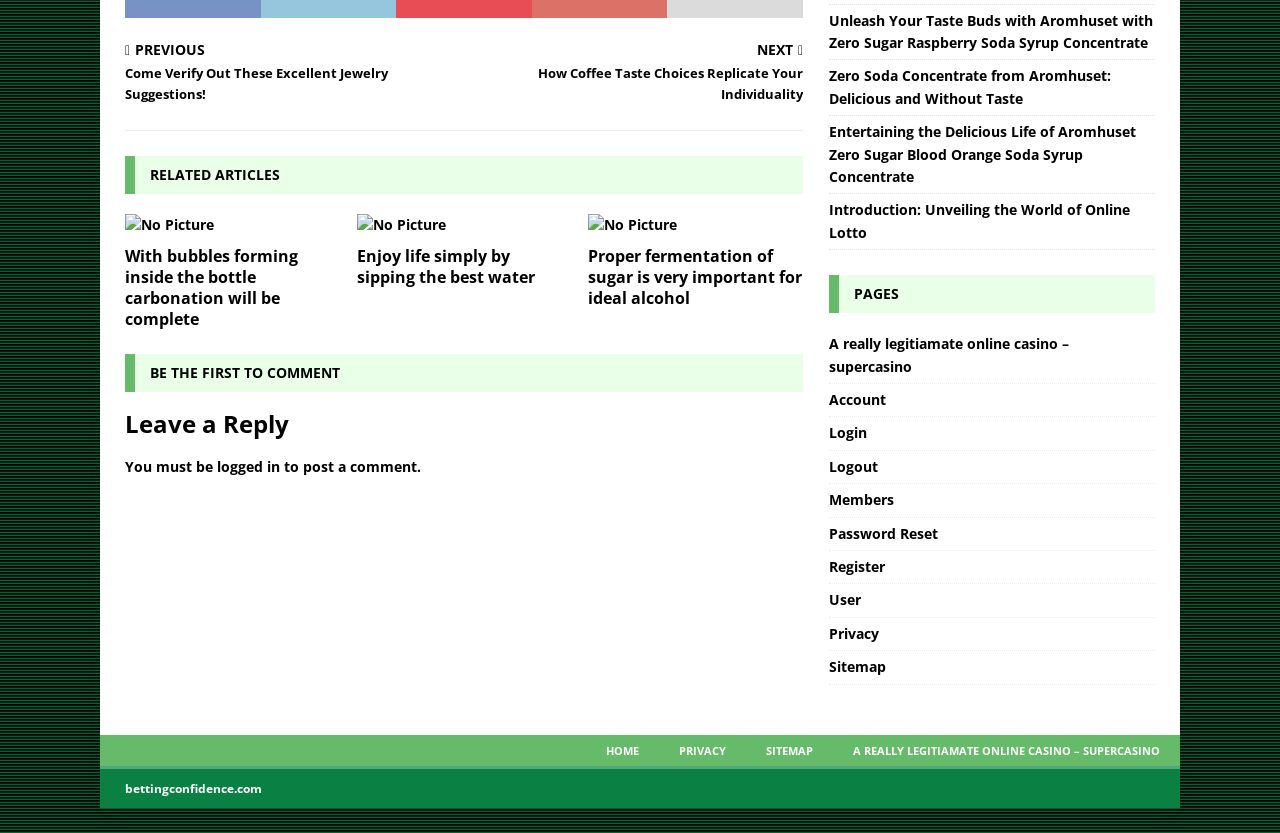Respond with a single word or phrase for the following question: 
What is the text of the first link at the top of the page?

PREVIOUS Come Verify Out These Excellent Jewelry Suggestions!